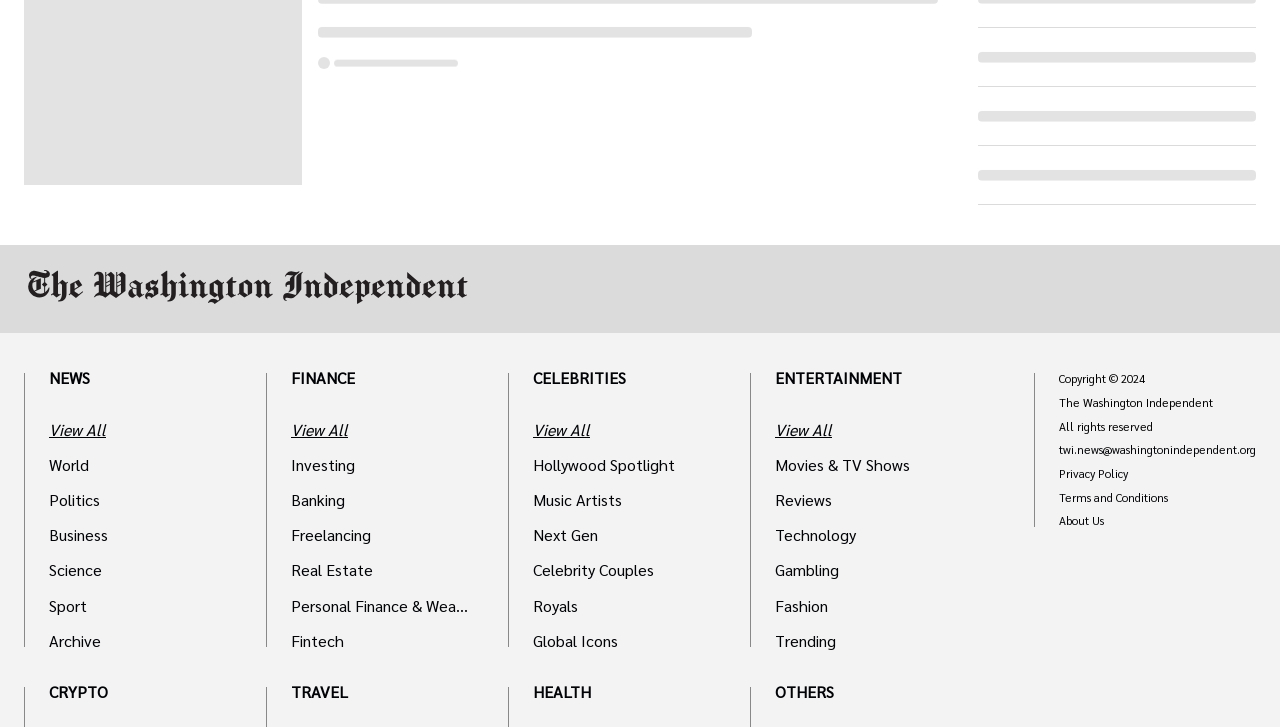Given the element description Terms and Conditions, predict the bounding box coordinates for the UI element in the webpage screenshot. The format should be (top-left x, top-left y, bottom-right x, bottom-right y), and the values should be between 0 and 1.

[0.827, 0.676, 0.912, 0.692]